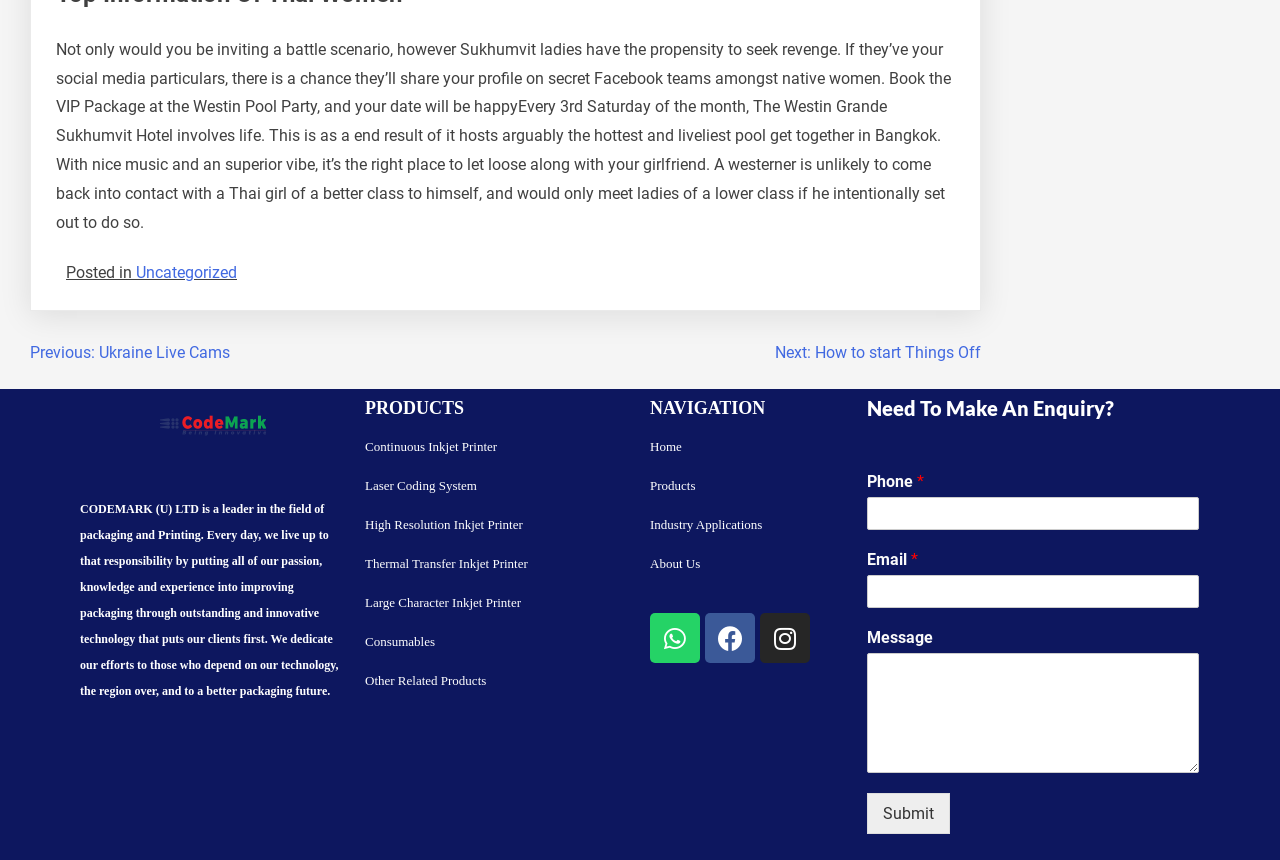Please identify the bounding box coordinates for the region that you need to click to follow this instruction: "Click the 'Submit' button".

[0.677, 0.922, 0.742, 0.969]